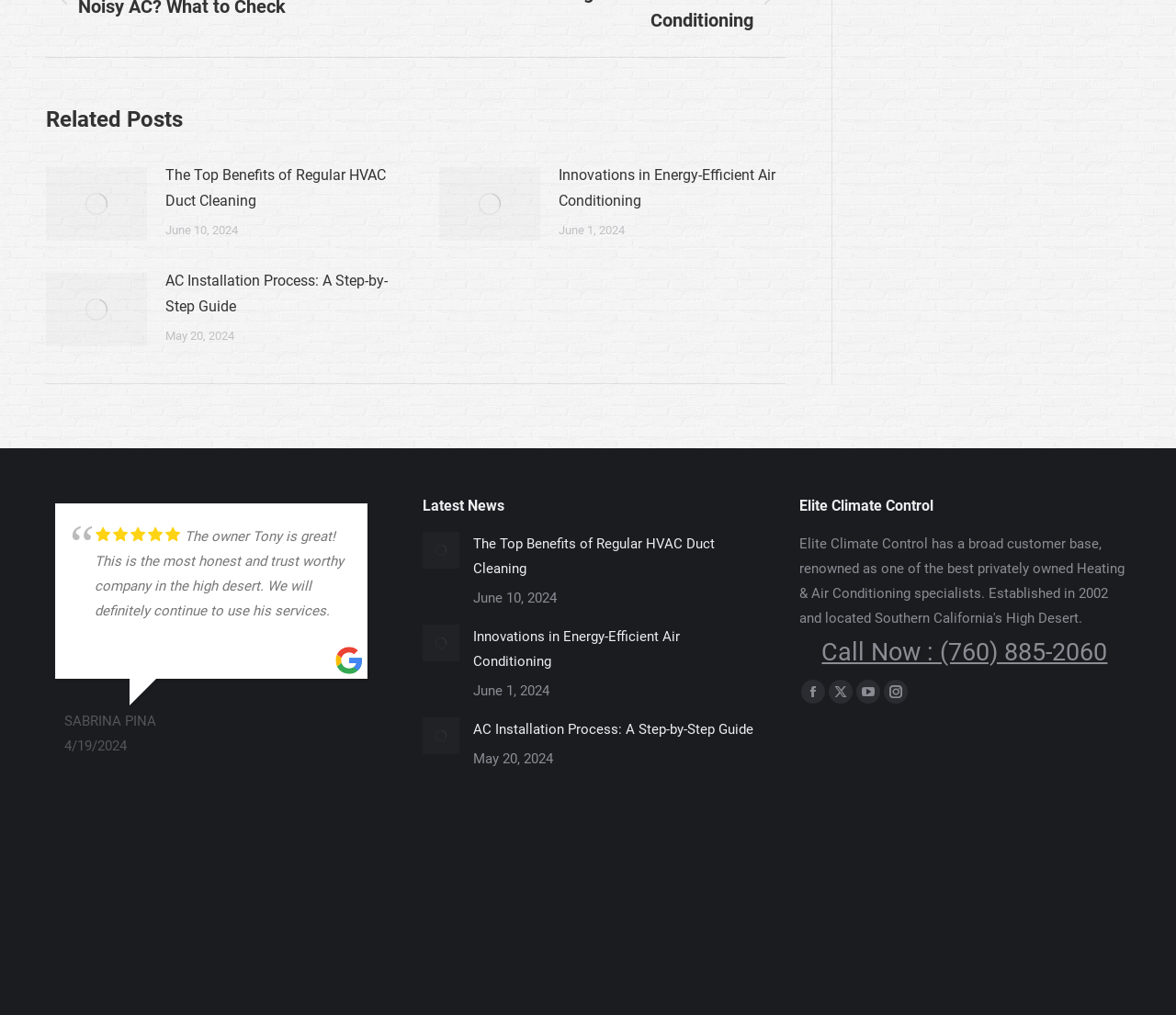Highlight the bounding box coordinates of the element that should be clicked to carry out the following instruction: "Check the latest news". The coordinates must be given as four float numbers ranging from 0 to 1, i.e., [left, top, right, bottom].

[0.359, 0.489, 0.429, 0.506]